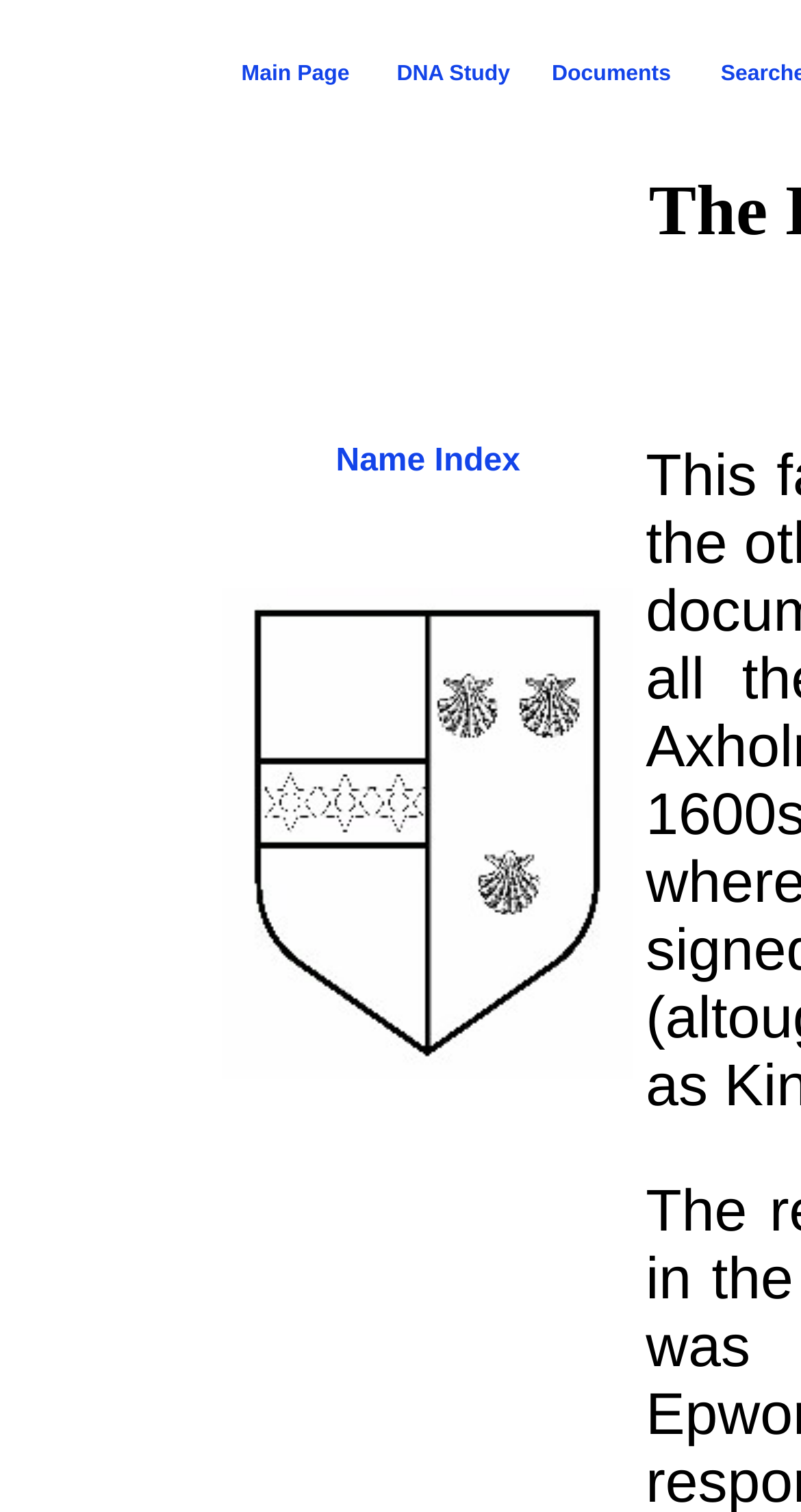Is there an image on this webpage?
Refer to the image and provide a one-word or short phrase answer.

Yes